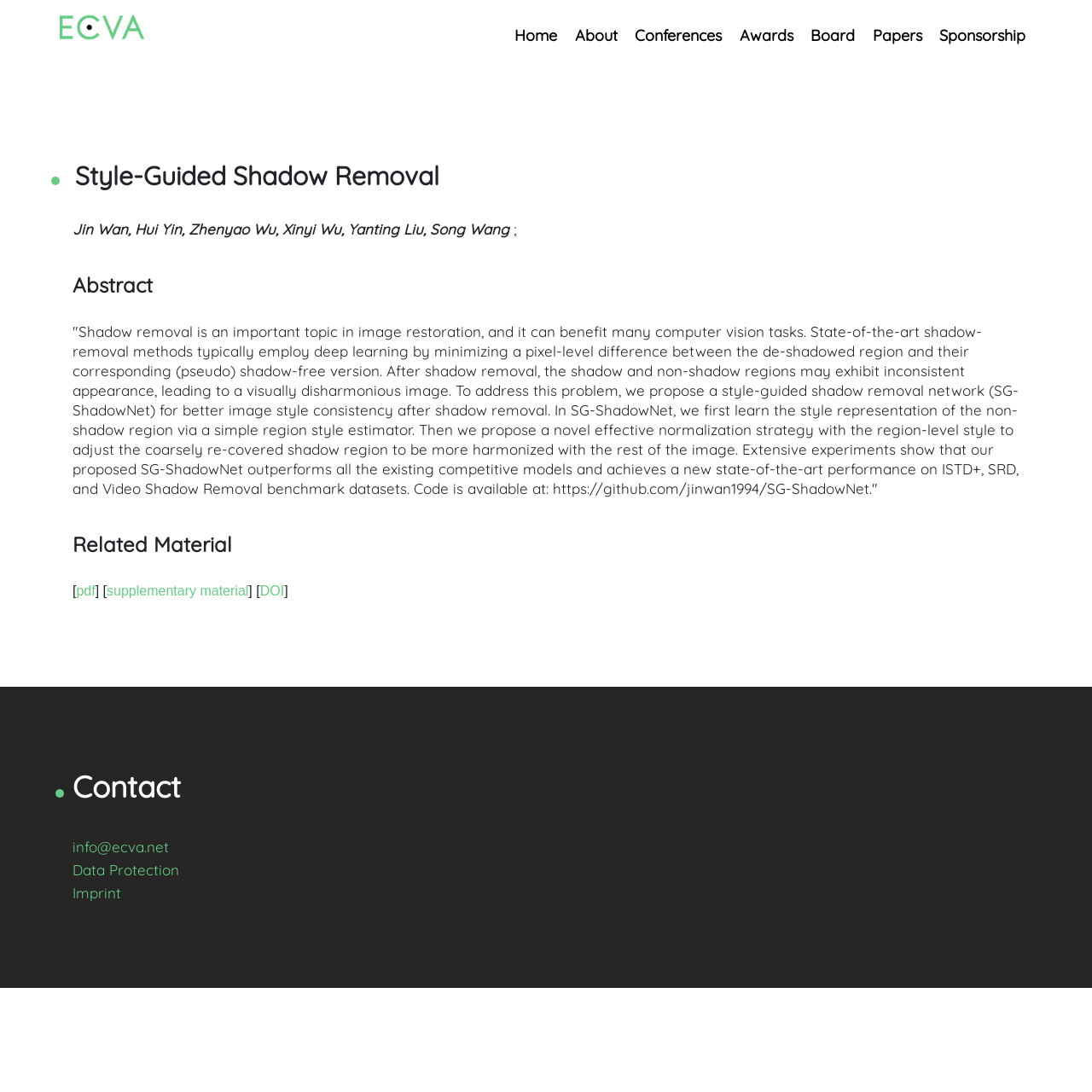Provide a thorough summary of the webpage.

The webpage is about the European Computer Vision Association (ECVA) and features a logo at the top left corner. Below the logo, there is a navigation menu with links to various sections, including Home, About, Conferences, Awards, Board, Papers, and Sponsorship.

The main content of the page is a description list that takes up most of the page's width and is located below the navigation menu. The list contains a paper titled "Style-Guided Shadow Removal" with an abstract that describes a novel approach to shadow removal in image restoration. The abstract is a lengthy text that explains the problem of inconsistent appearance in shadow-removed images and proposes a solution using a style-guided shadow removal network.

Below the abstract, there are links to related materials, including a PDF and supplementary material. The DOI (Digital Object Identifier) of the paper is also provided.

At the bottom of the page, there is a section with contact information, including an email address, a link to Data Protection, and a link to Imprint.